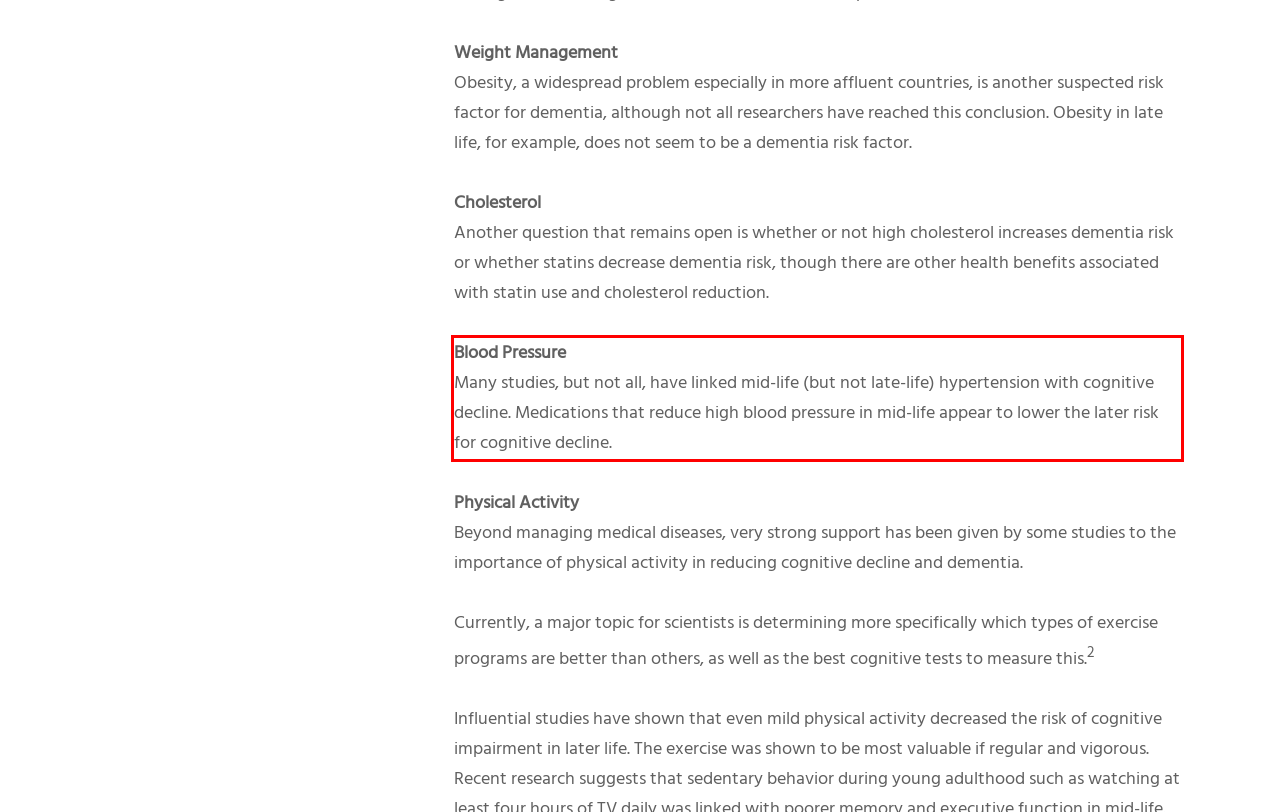You are looking at a screenshot of a webpage with a red rectangle bounding box. Use OCR to identify and extract the text content found inside this red bounding box.

Blood Pressure Many studies, but not all, have linked mid-life (but not late-life) hypertension with cognitive decline. Medications that reduce high blood pressure in mid-life appear to lower the later risk for cognitive decline.